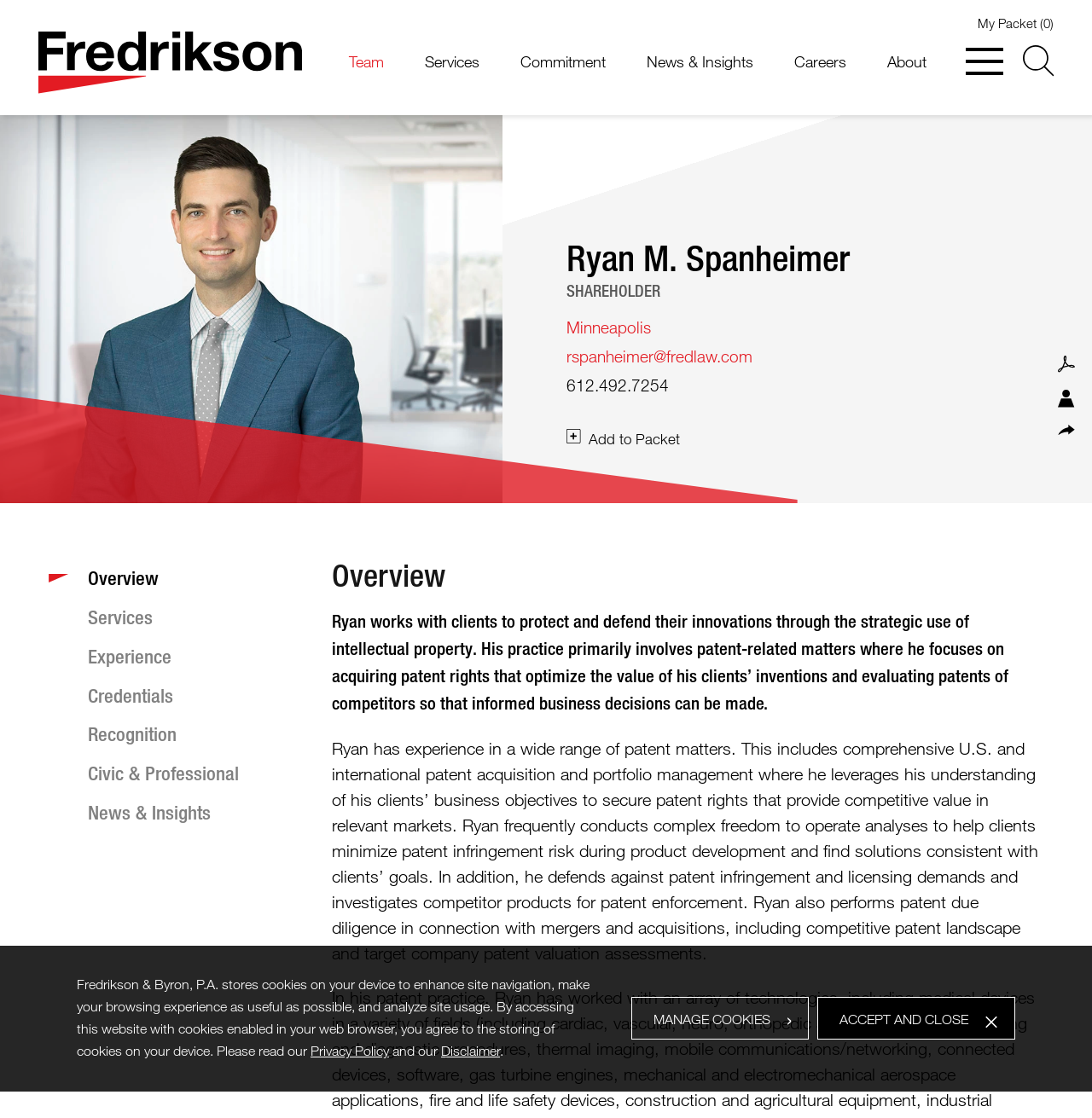Point out the bounding box coordinates of the section to click in order to follow this instruction: "Read more about Hokkaido University scientist recognised in award from the Royal Society of Chemistry".

None